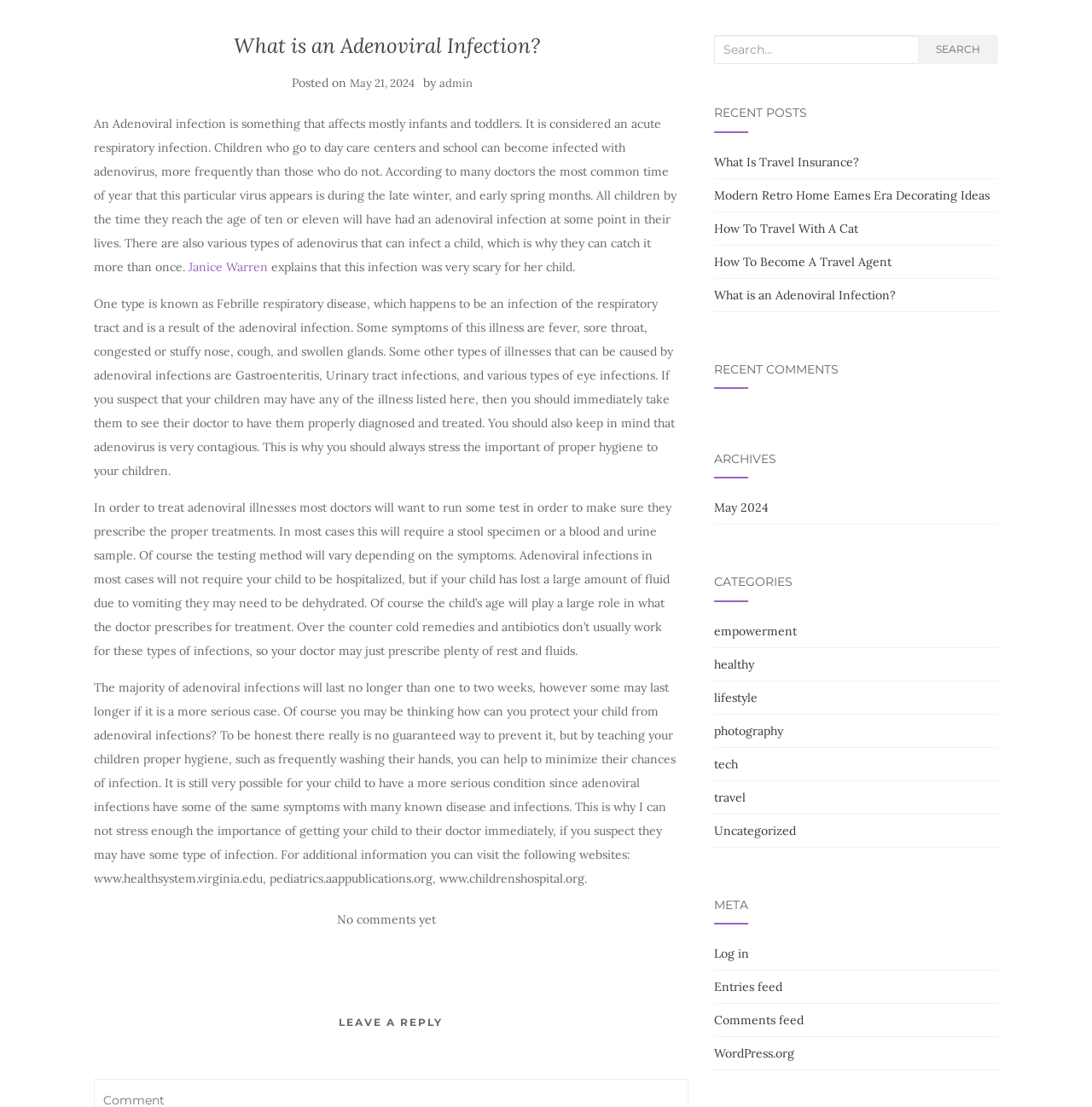Identify the bounding box coordinates for the UI element described as follows: "No comments yet". Ensure the coordinates are four float numbers between 0 and 1, formatted as [left, top, right, bottom].

[0.309, 0.823, 0.399, 0.837]